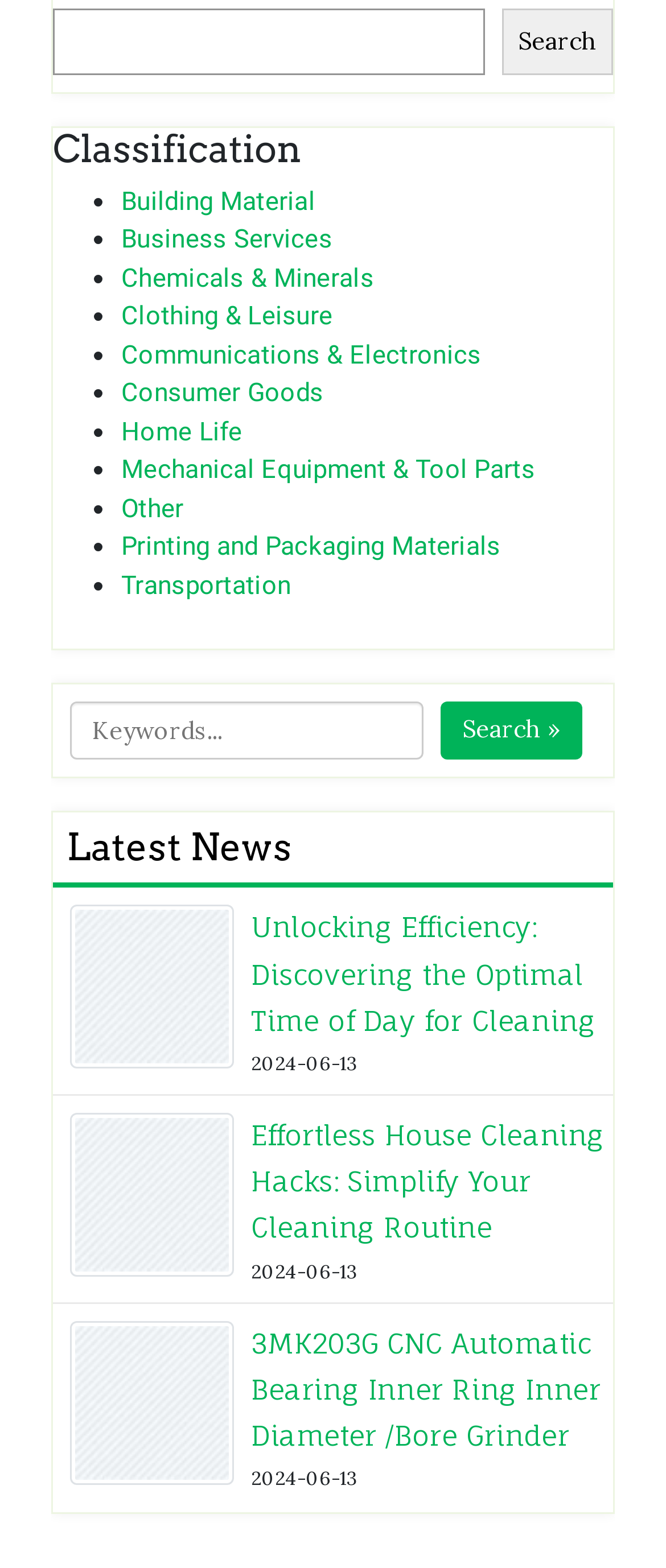Can you pinpoint the bounding box coordinates for the clickable element required for this instruction: "View latest news"? The coordinates should be four float numbers between 0 and 1, i.e., [left, top, right, bottom].

[0.079, 0.519, 0.921, 0.567]